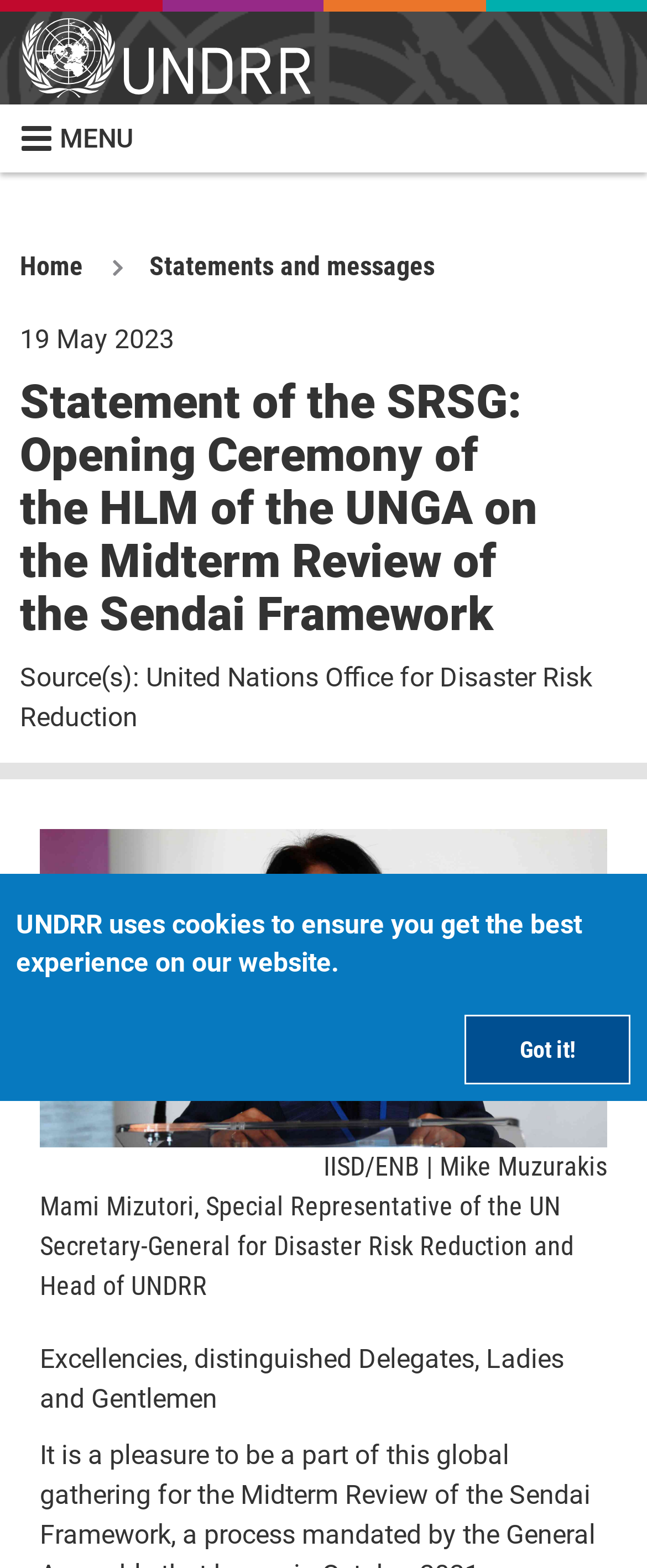What is the organization mentioned in the statement?
Using the image, respond with a single word or phrase.

United Nations Office for Disaster Risk Reduction